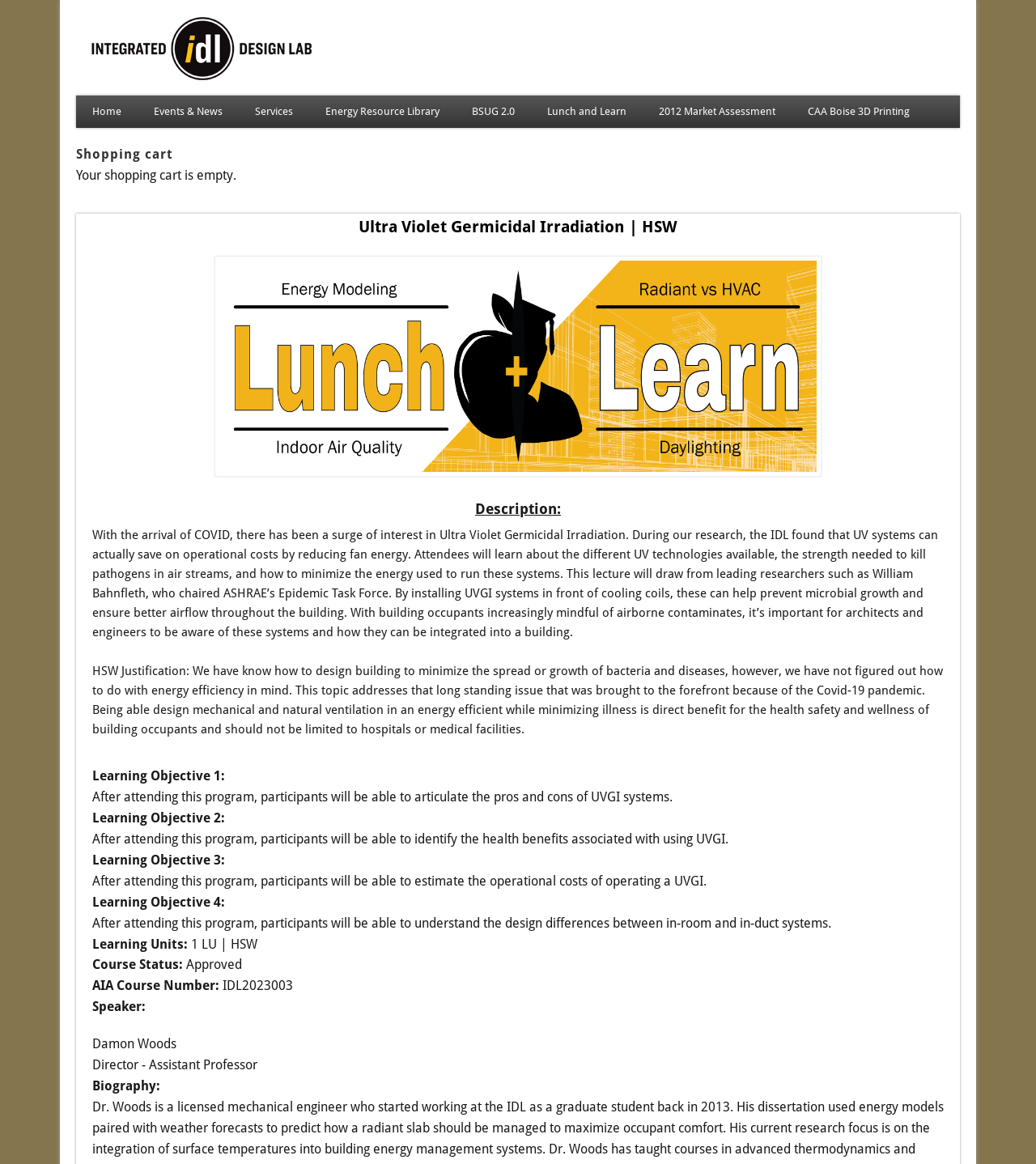Given the element description CAA Boise 3D Printing, specify the bounding box coordinates of the corresponding UI element in the format (top-left x, top-left y, bottom-right x, bottom-right y). All values must be between 0 and 1.

[0.764, 0.082, 0.894, 0.11]